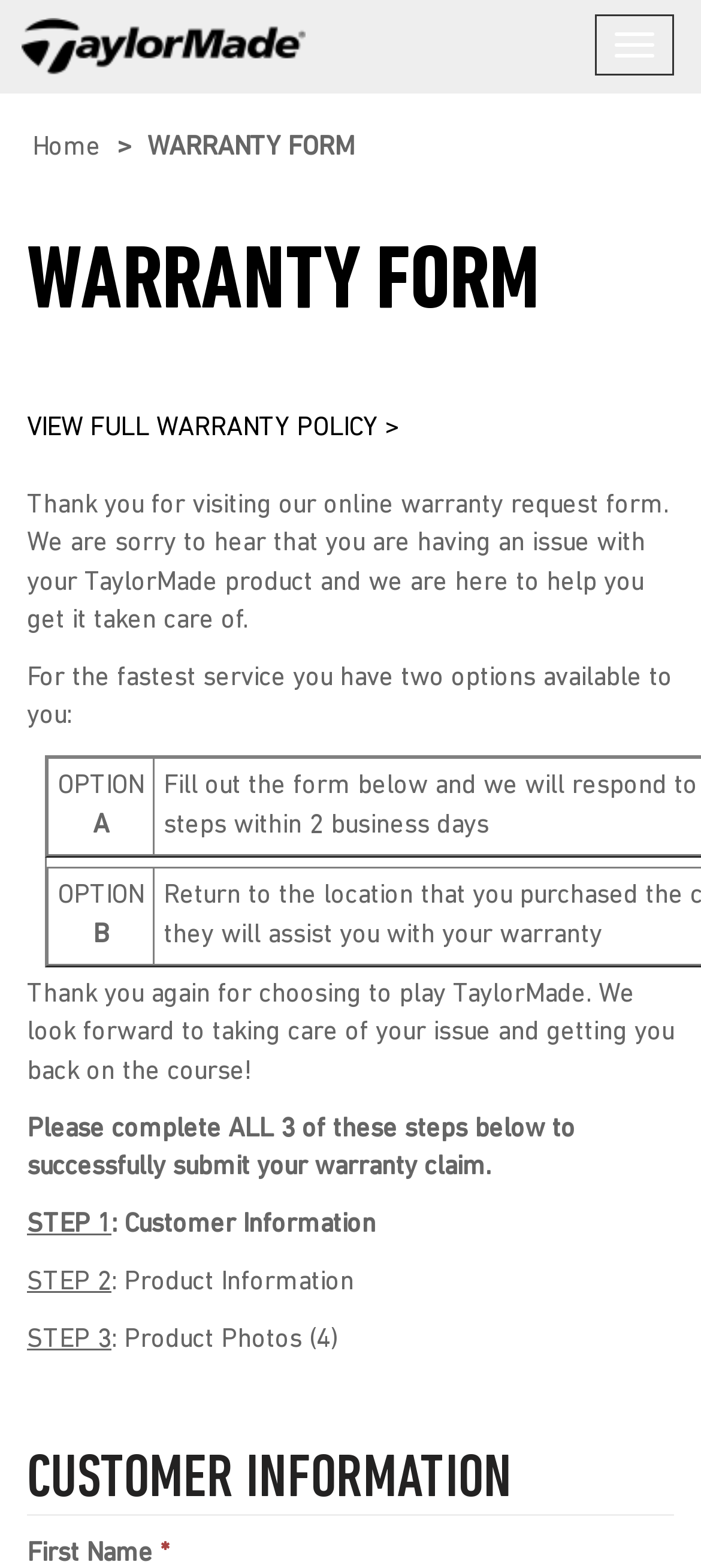Refer to the image and provide a thorough answer to this question:
How many steps are required to submit a warranty claim?

The webpage explicitly states that customers need to complete all 3 steps to successfully submit their warranty claim. The 3 steps are: Customer Information, Product Information, and Product Photos.